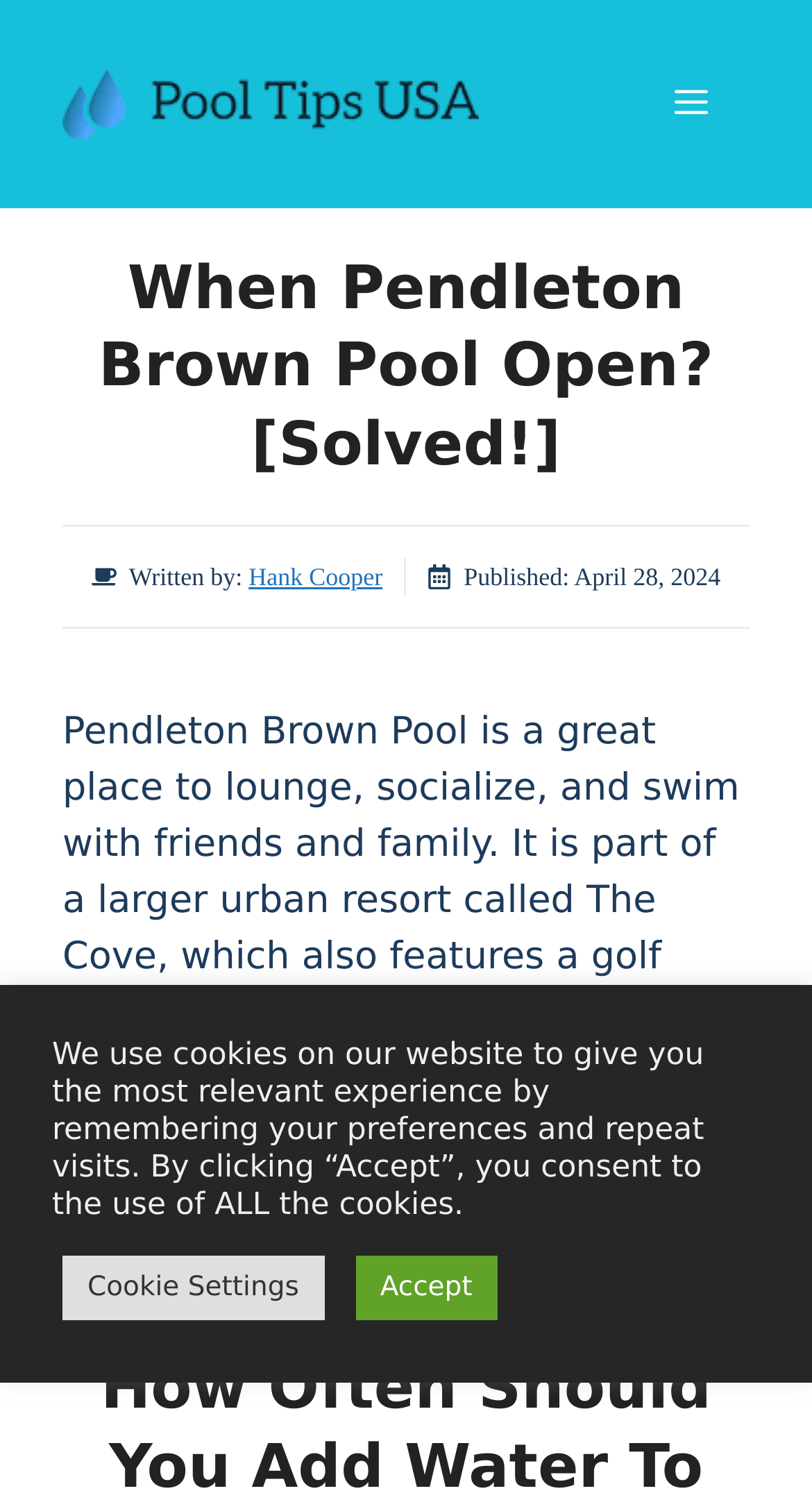Provide your answer to the question using just one word or phrase: When was the article published?

April 28, 2024